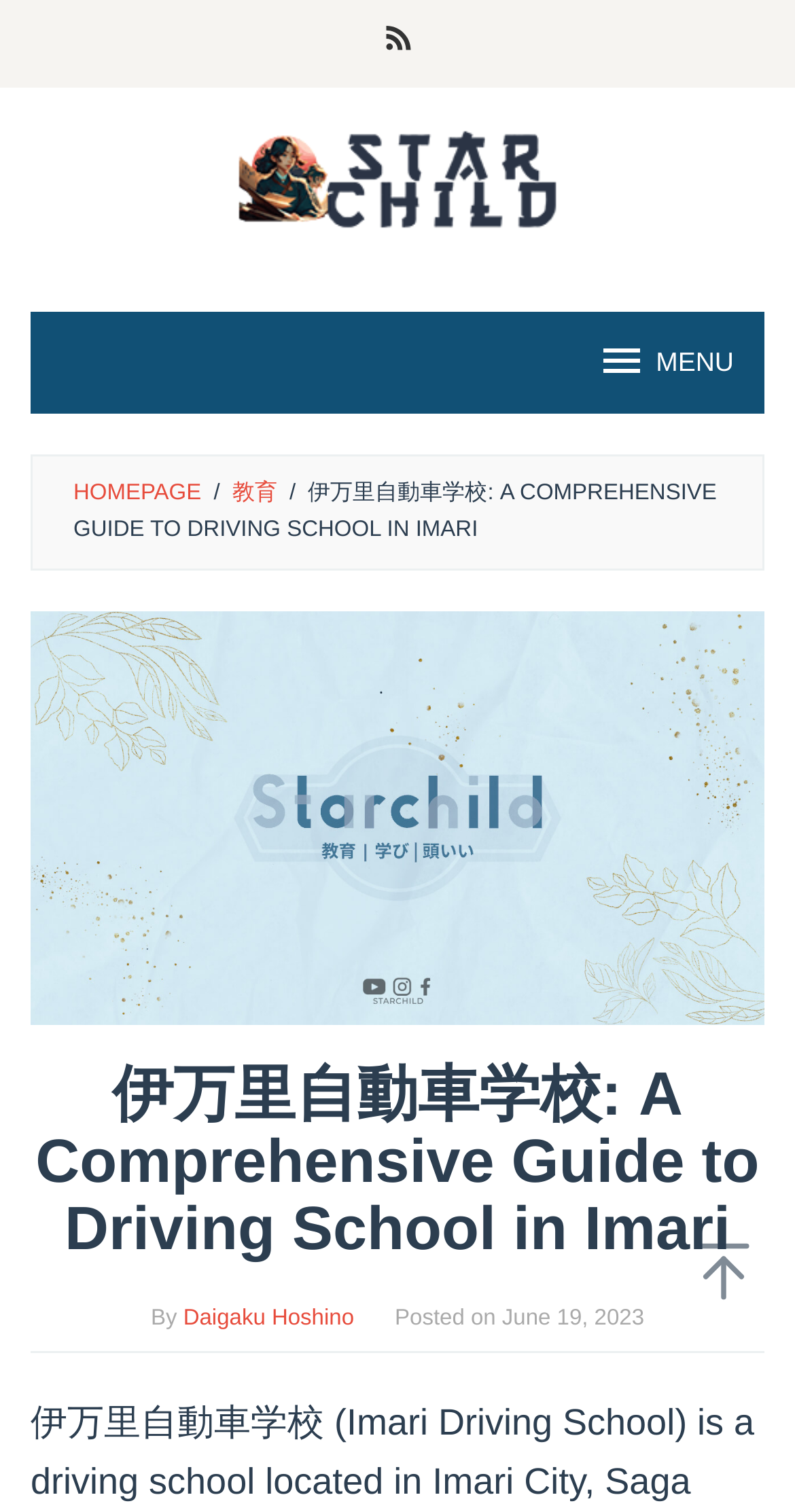Can you locate the main headline on this webpage and provide its text content?

伊万里自動車学校: A Comprehensive Guide to Driving School in Imari